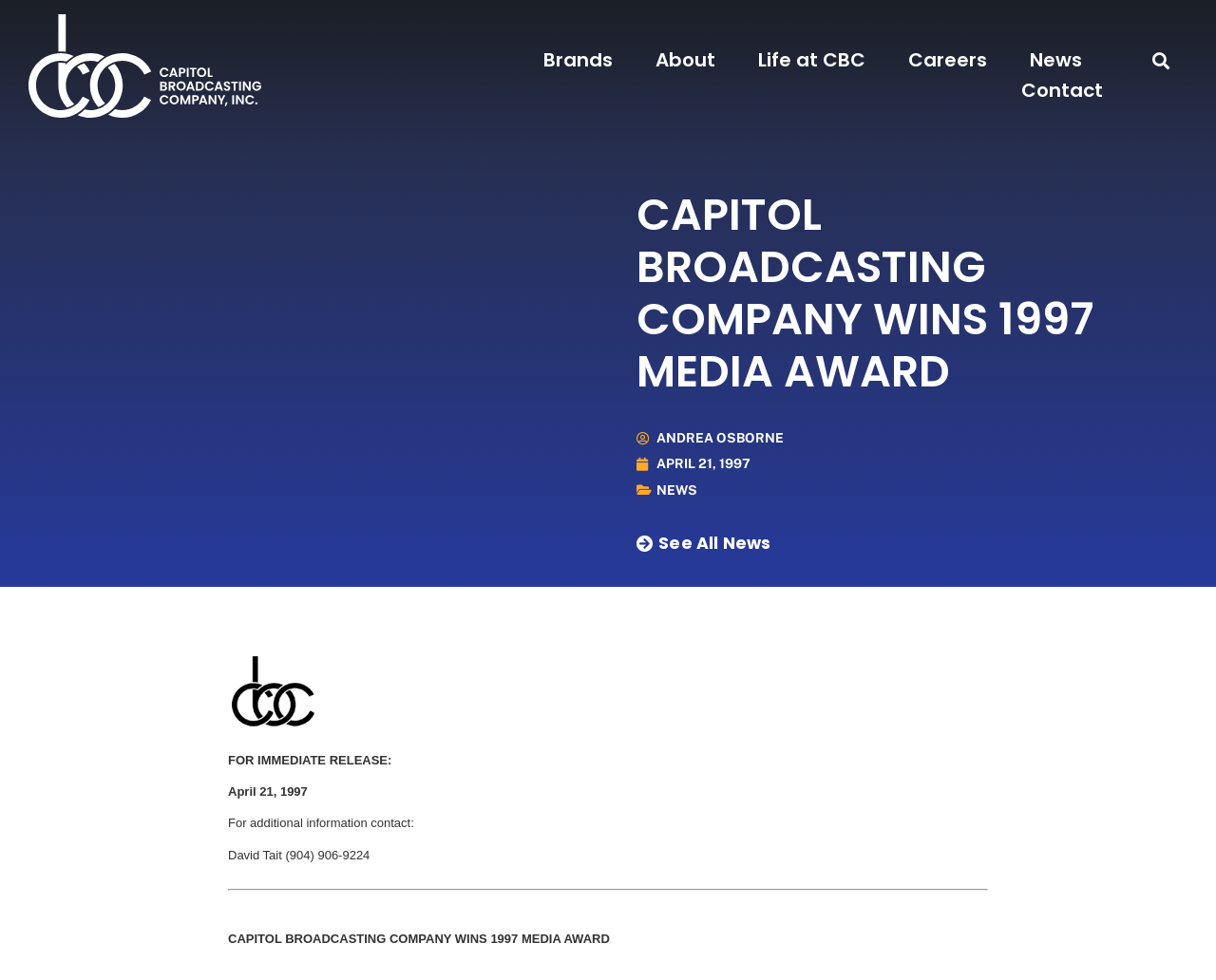Find the bounding box coordinates of the clickable area required to complete the following action: "Read the paper published in IEEE Systems Journal".

None